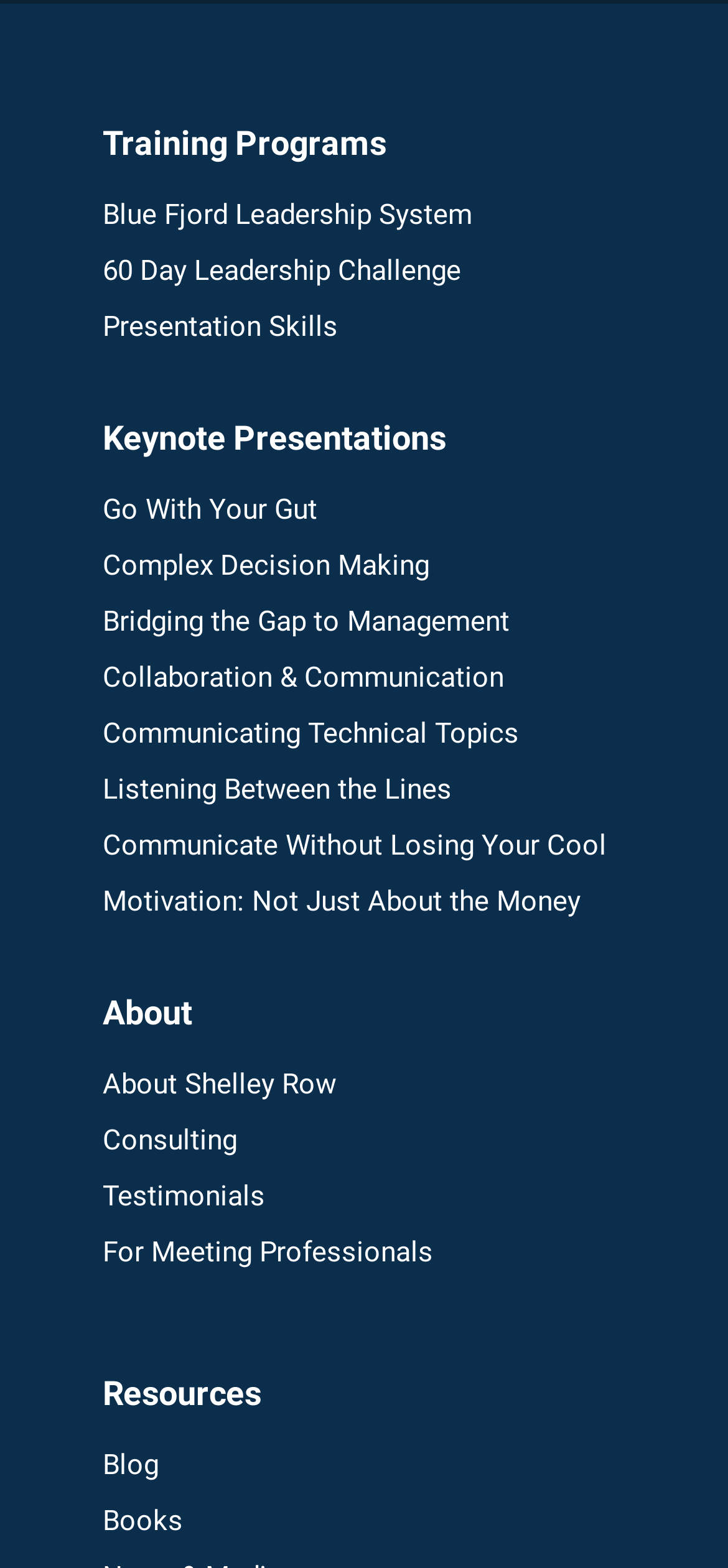Determine the bounding box coordinates for the region that must be clicked to execute the following instruction: "Learn about Communicating Technical Topics".

[0.141, 0.457, 0.953, 0.492]